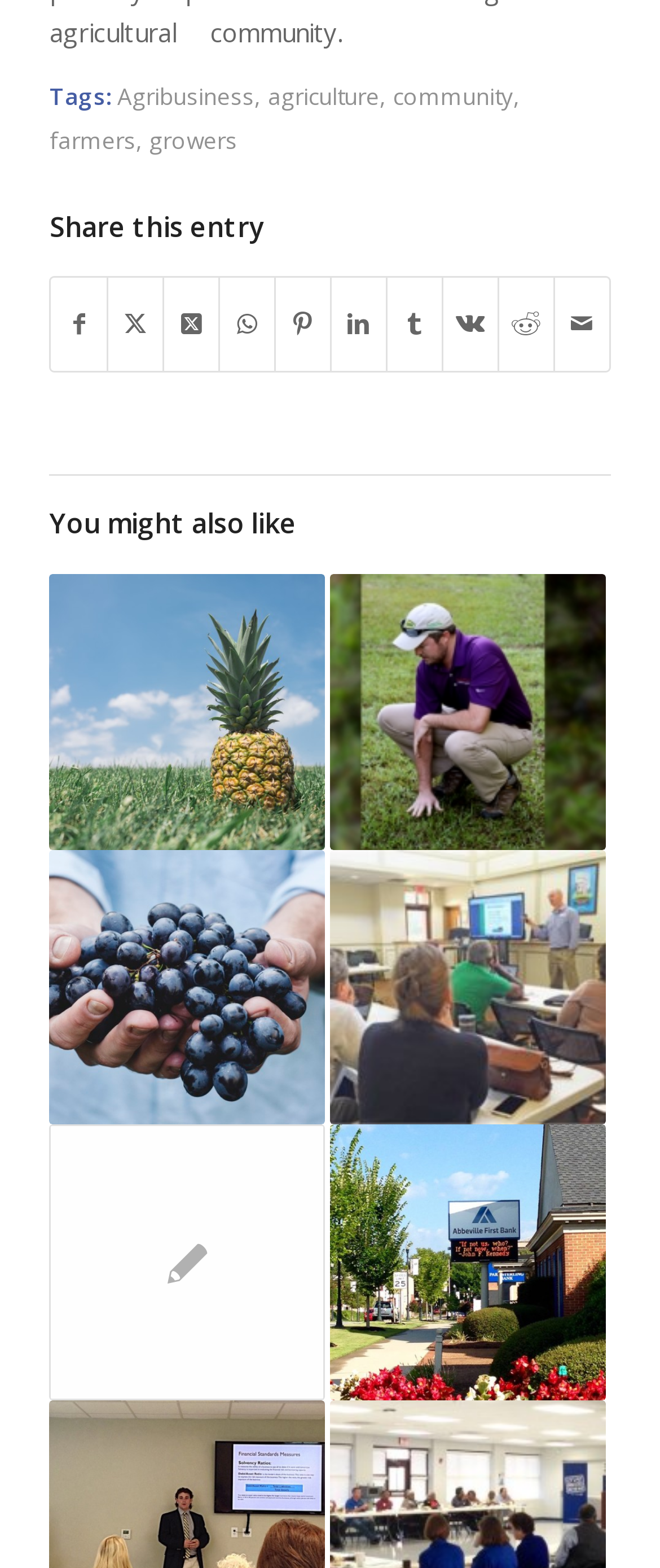What is the title of the section below the sharing options?
Using the visual information, reply with a single word or short phrase.

You might also like